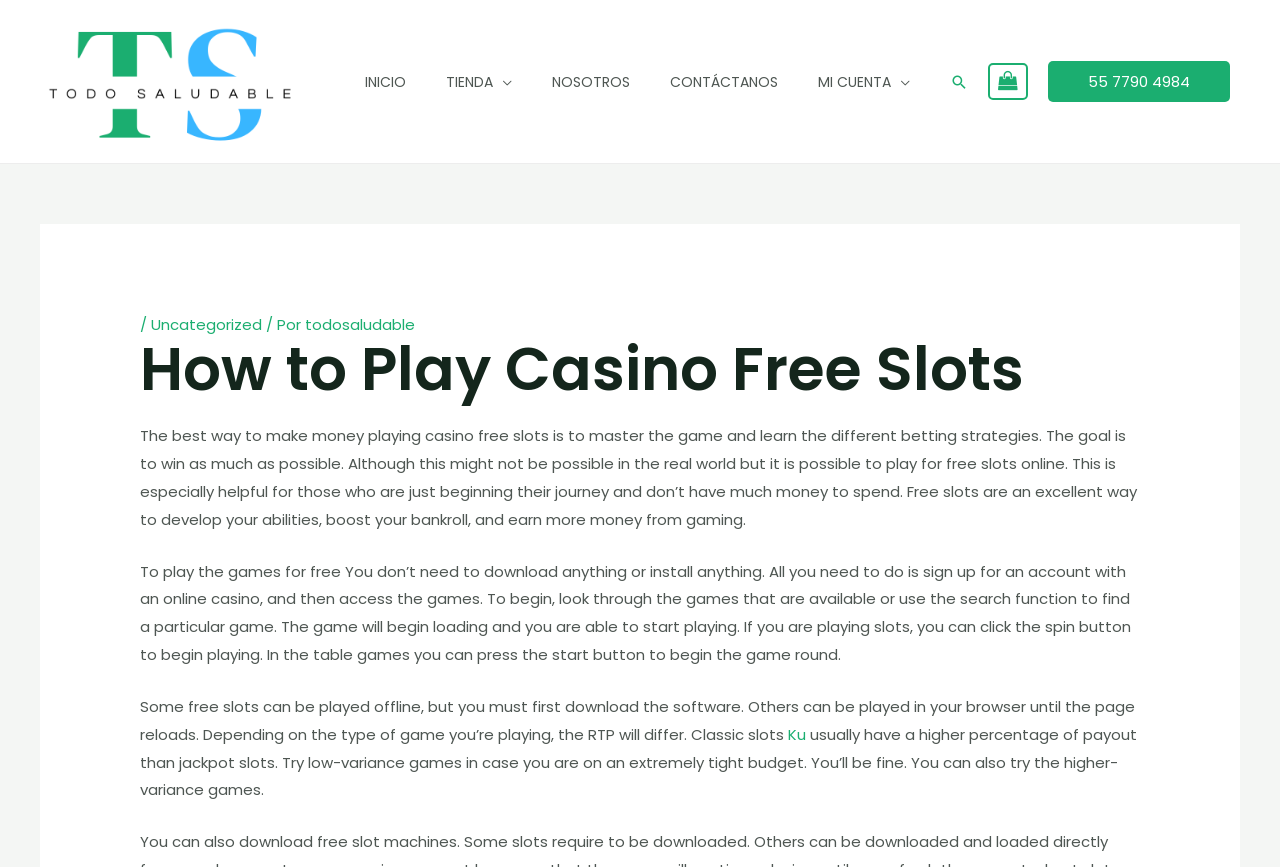Where is the search icon located?
Refer to the screenshot and answer in one word or phrase.

Top right corner